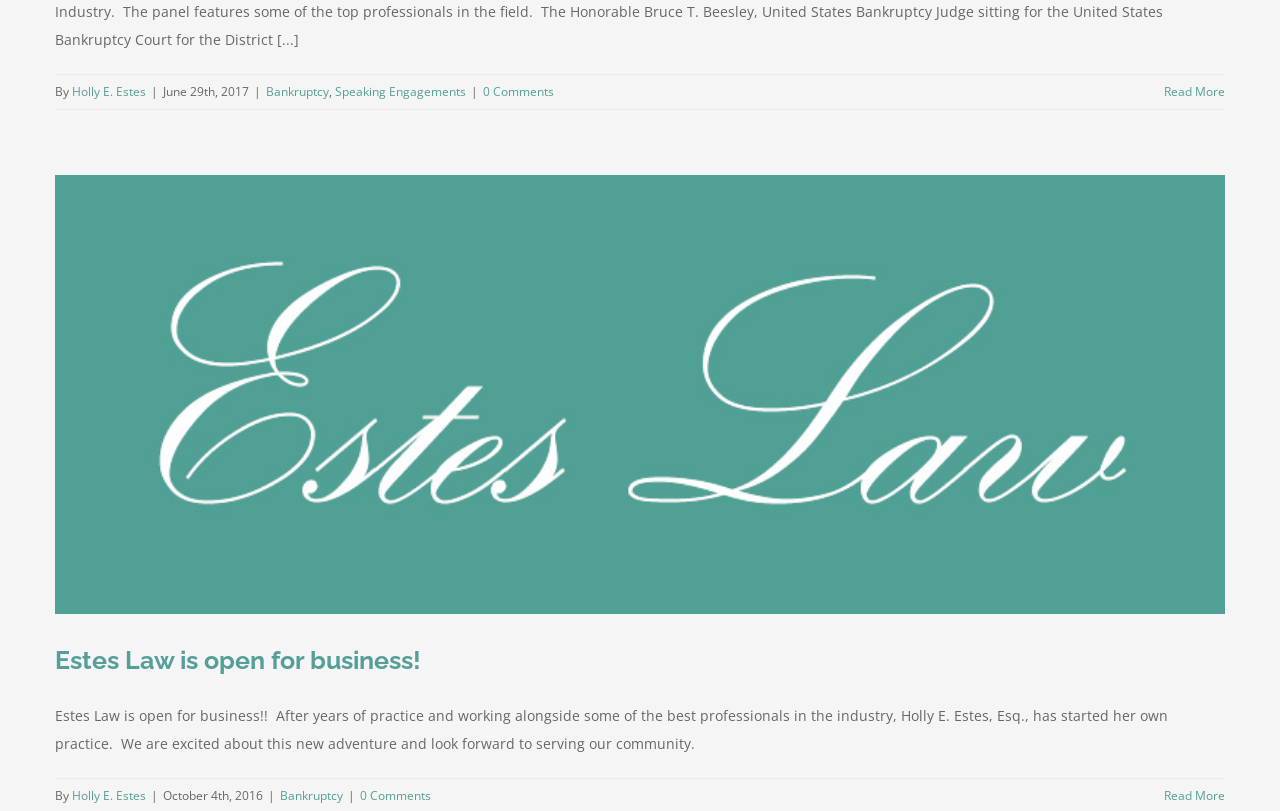Identify the bounding box coordinates of the clickable section necessary to follow the following instruction: "Read more about Estes Law is open for business!". The coordinates should be presented as four float numbers from 0 to 1, i.e., [left, top, right, bottom].

[0.909, 0.97, 0.957, 0.991]